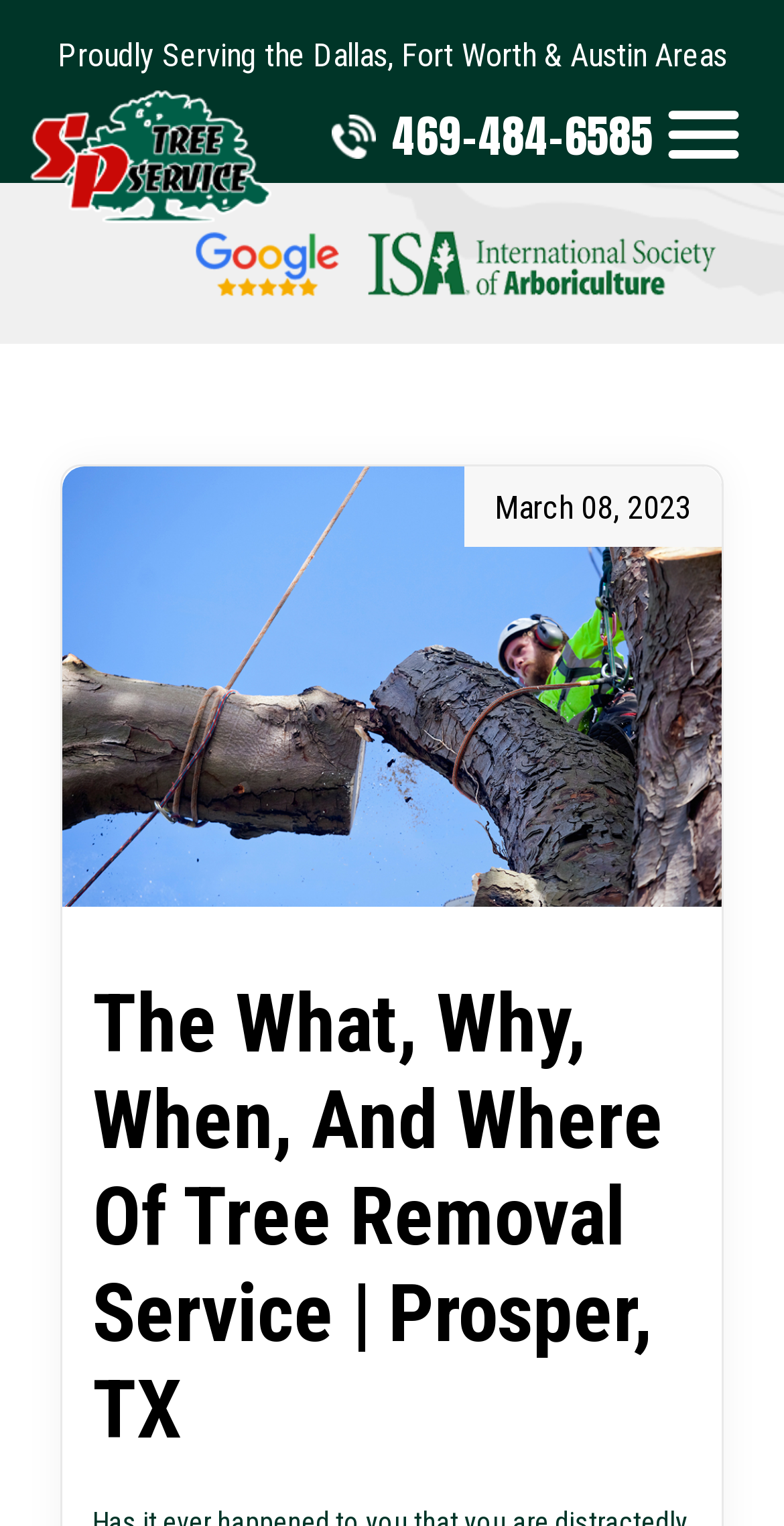Using the details from the image, please elaborate on the following question: What is the topic of the main content on this webpage?

I found this information by looking at the heading element 'The What, Why, When, And Where Of Tree Removal Service | Prosper, TX' which is located near the middle of the webpage.